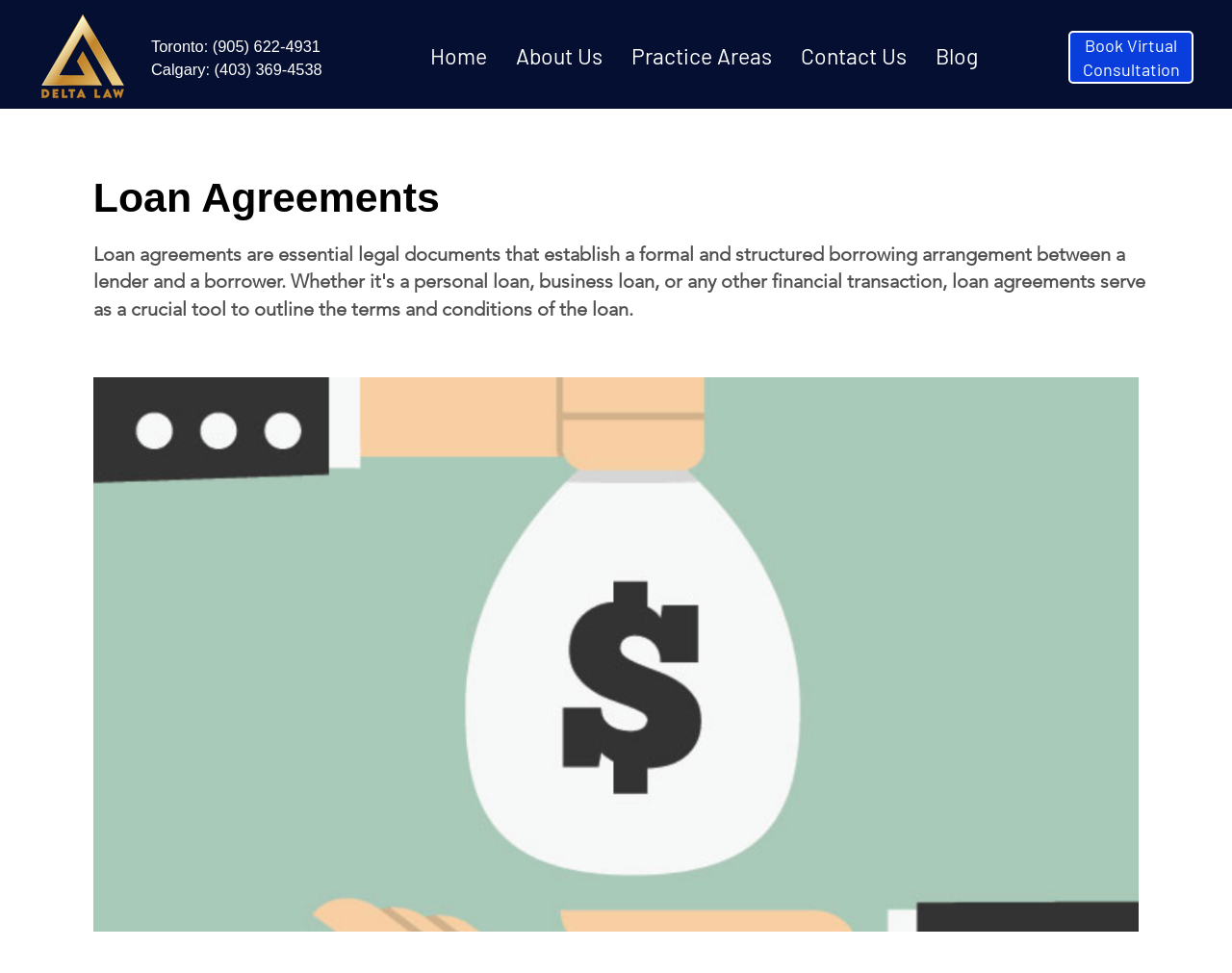Create a detailed description of the webpage's content and layout.

The webpage is about Loan Agreements and is related to Delta Law. At the top, there is a heading with contact information, including phone numbers for Toronto and Calgary. Below this, there is a prominent call-to-action button to "Book Virtual Consultation" located near the right edge of the page. 

On the left side, there is an image with a link to "Canadian Immigration Lawyer". Above this image, there is a navigation menu labeled "Site" that contains links to "Home", "About Us", "Practice Areas", "Contact Us", and "Blog". 

The main content of the page is headed by a large heading that reads "Loan Agreements", which is centered near the top of the page.